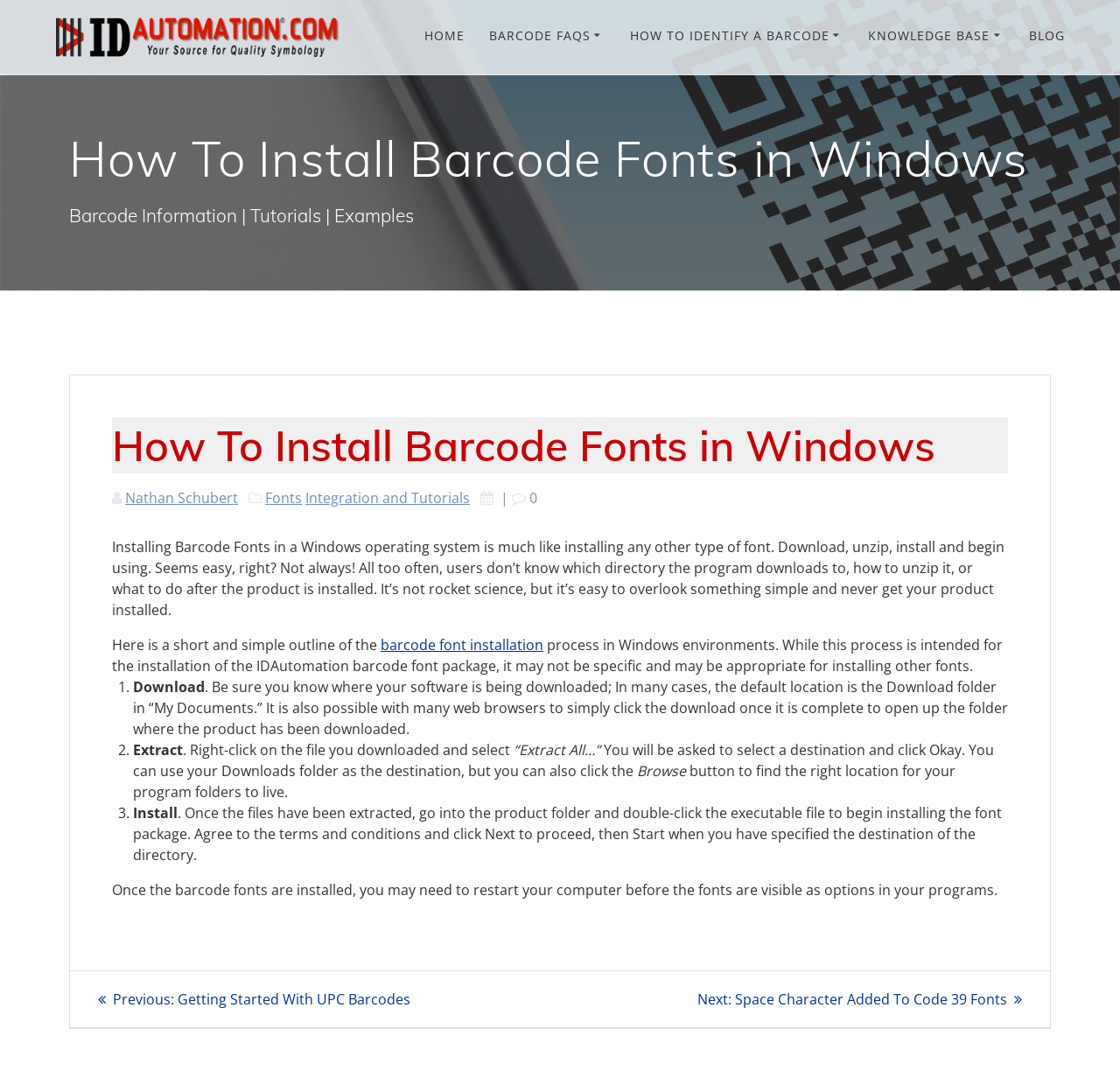Find the UI element described as: "Best Barcode to use" and predict its bounding box coordinates. Ensure the coordinates are four float numbers between 0 and 1, [left, top, right, bottom].

[0.562, 0.055, 0.757, 0.088]